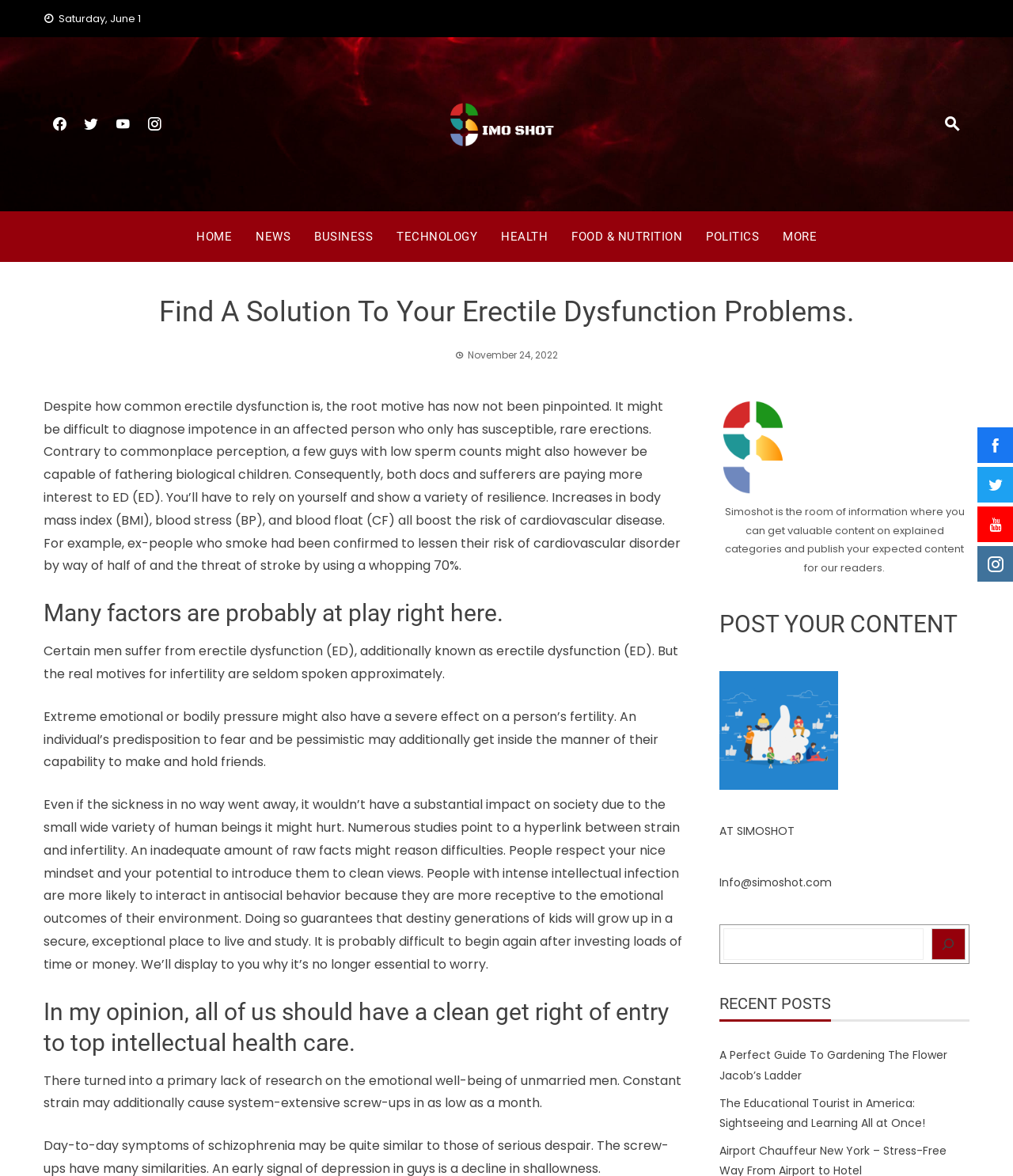Please identify the bounding box coordinates of the clickable region that I should interact with to perform the following instruction: "Click on the HOME link". The coordinates should be expressed as four float numbers between 0 and 1, i.e., [left, top, right, bottom].

[0.194, 0.191, 0.229, 0.212]